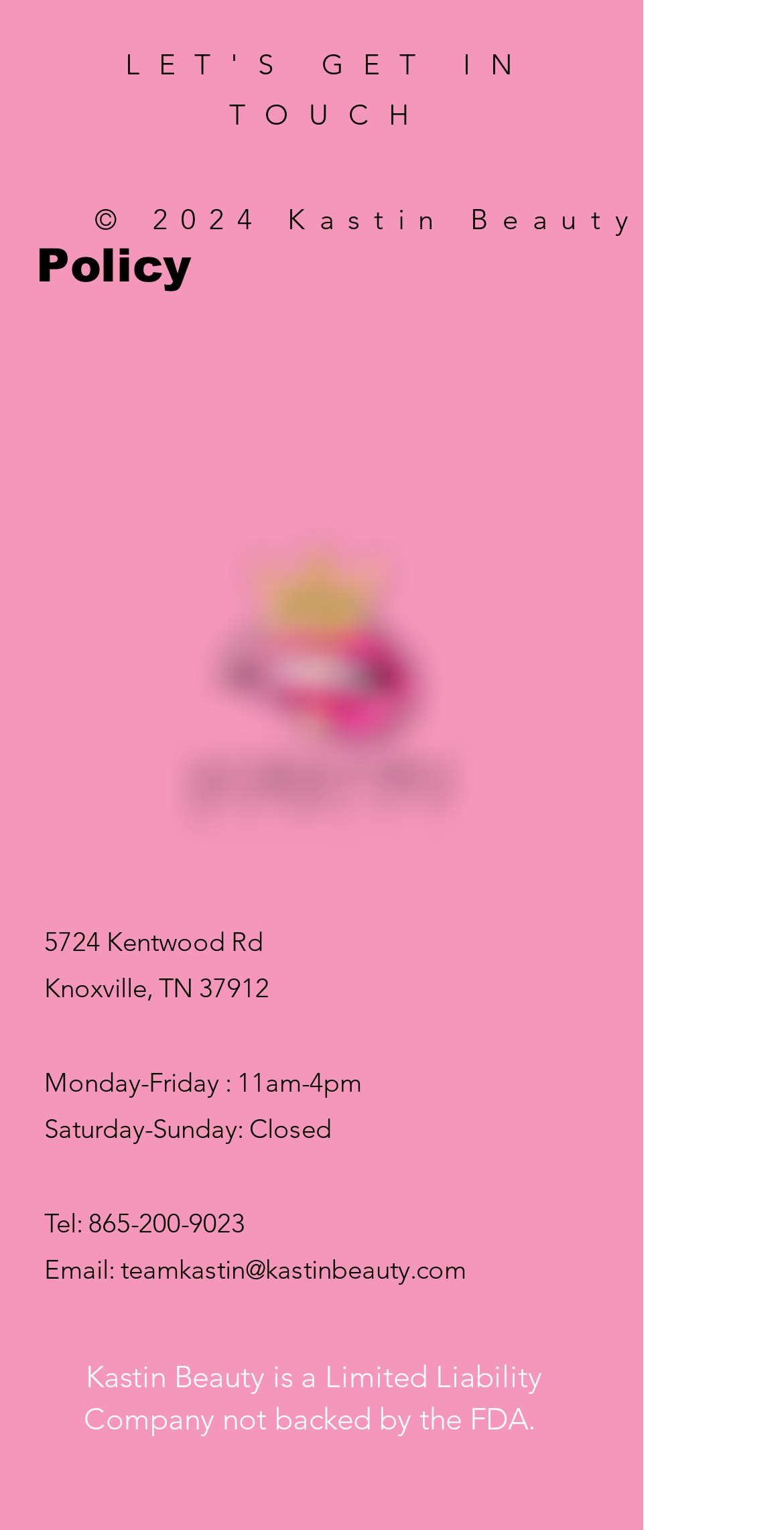What is the company name? Look at the image and give a one-word or short phrase answer.

Kastin Beauty